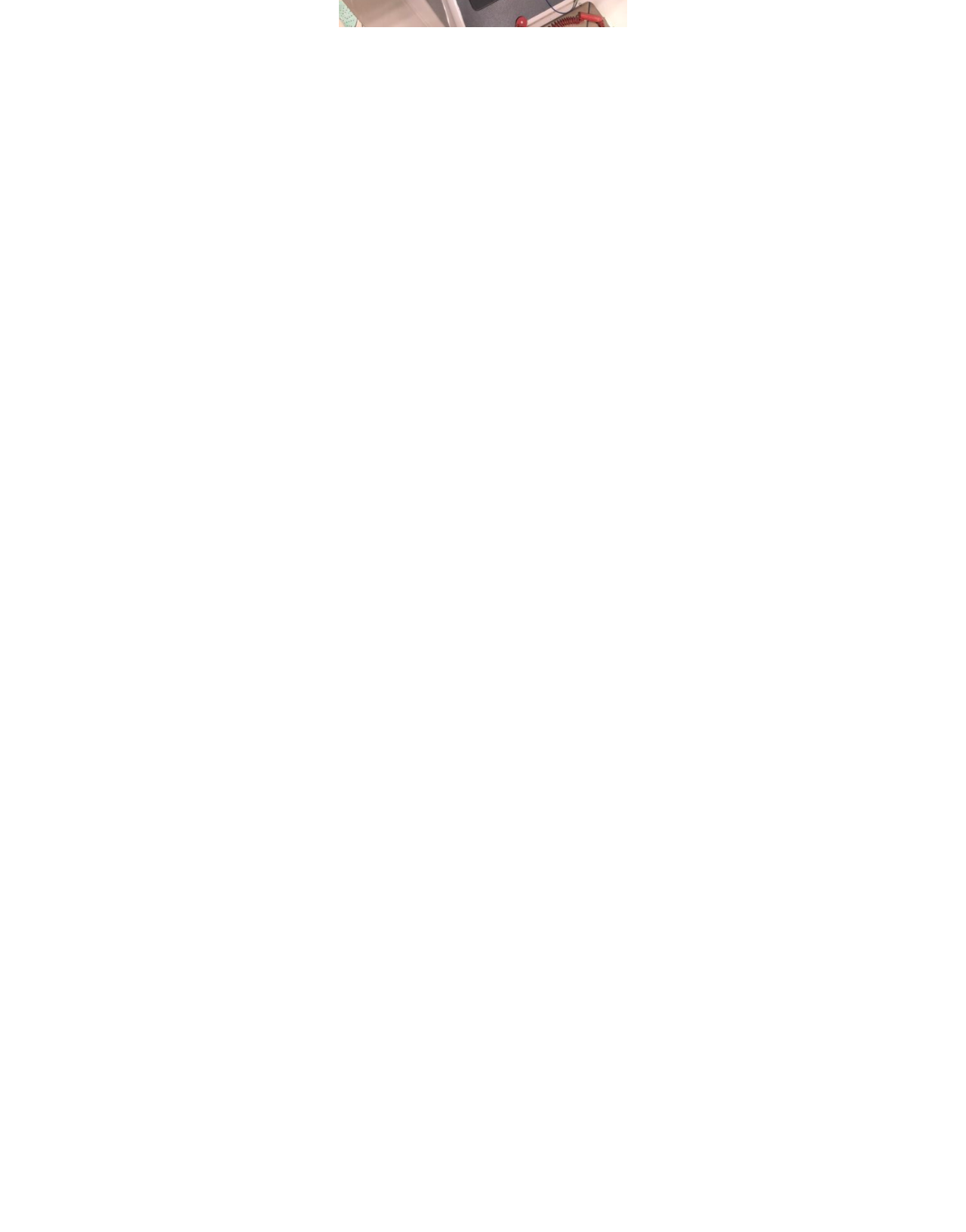Find the bounding box coordinates of the clickable area required to complete the following action: "view the image of Boat Butler Boat management service".

[0.044, 0.073, 0.343, 0.249]